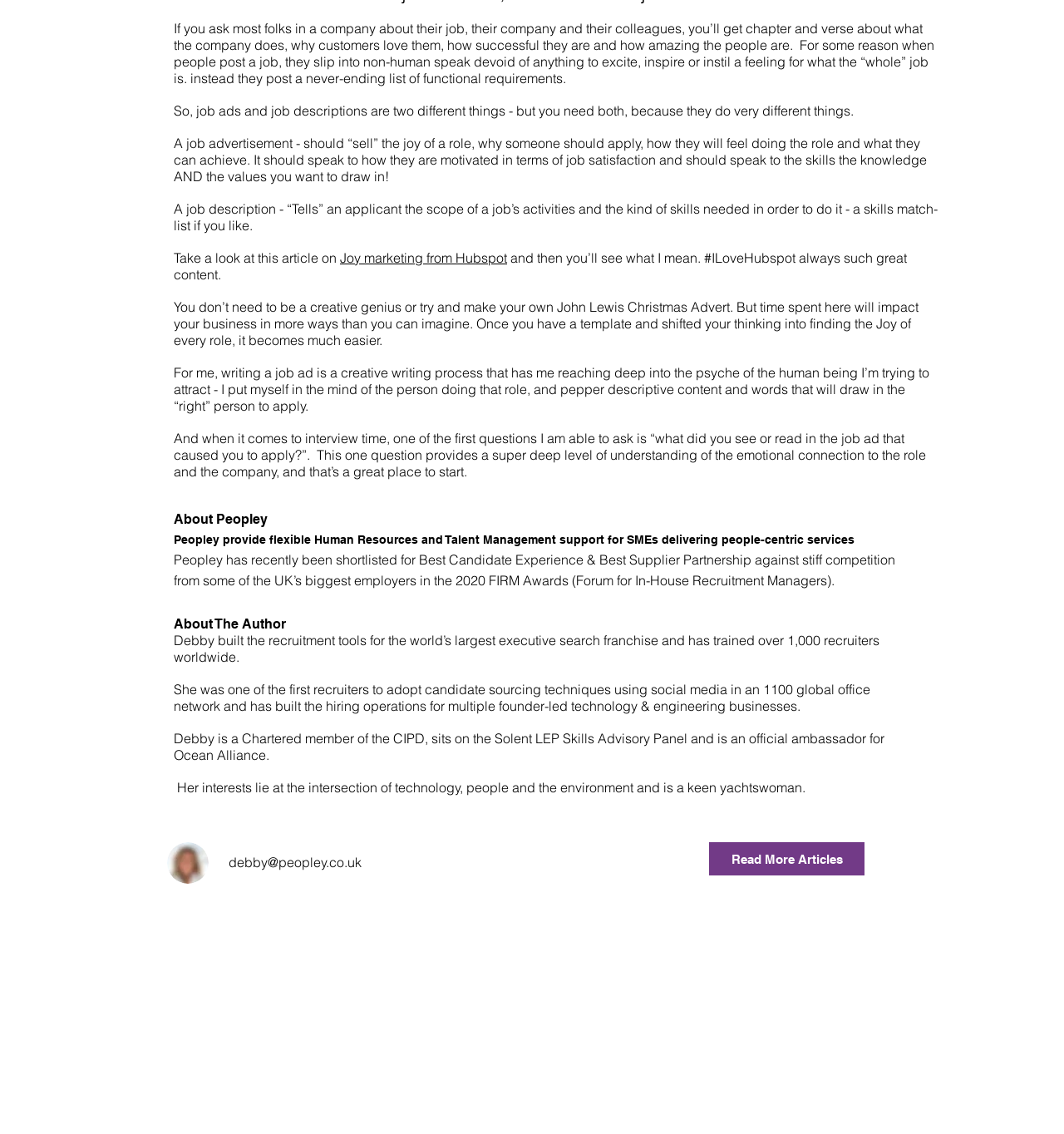Provide the bounding box coordinates of the HTML element this sentence describes: "debby@peopley.co.uk". The bounding box coordinates consist of four float numbers between 0 and 1, i.e., [left, top, right, bottom].

[0.215, 0.753, 0.34, 0.768]